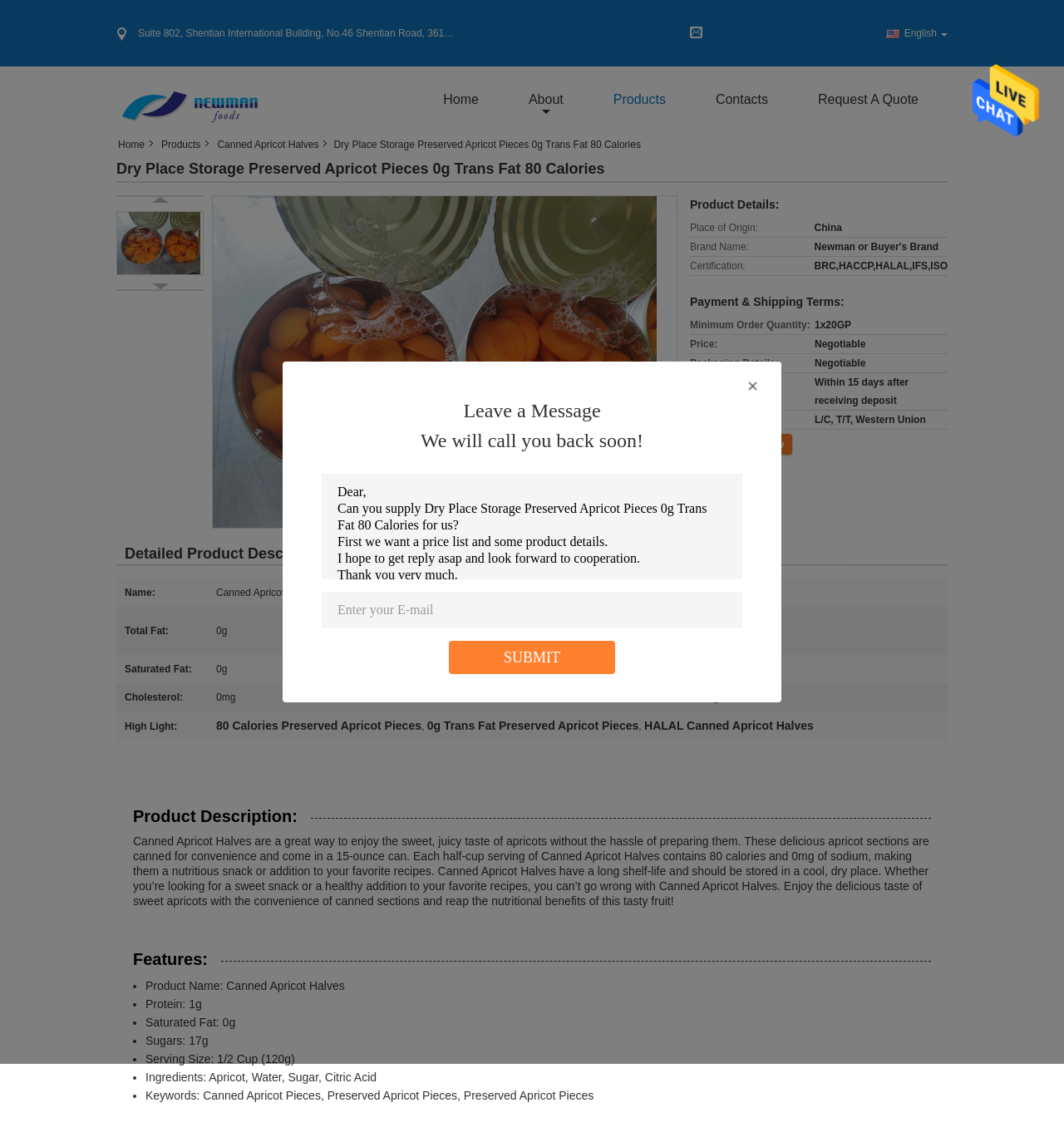Locate the bounding box coordinates of the element that needs to be clicked to carry out the instruction: "Click the Send Message link". The coordinates should be given as four float numbers ranging from 0 to 1, i.e., [left, top, right, bottom].

[0.914, 0.053, 0.977, 0.127]